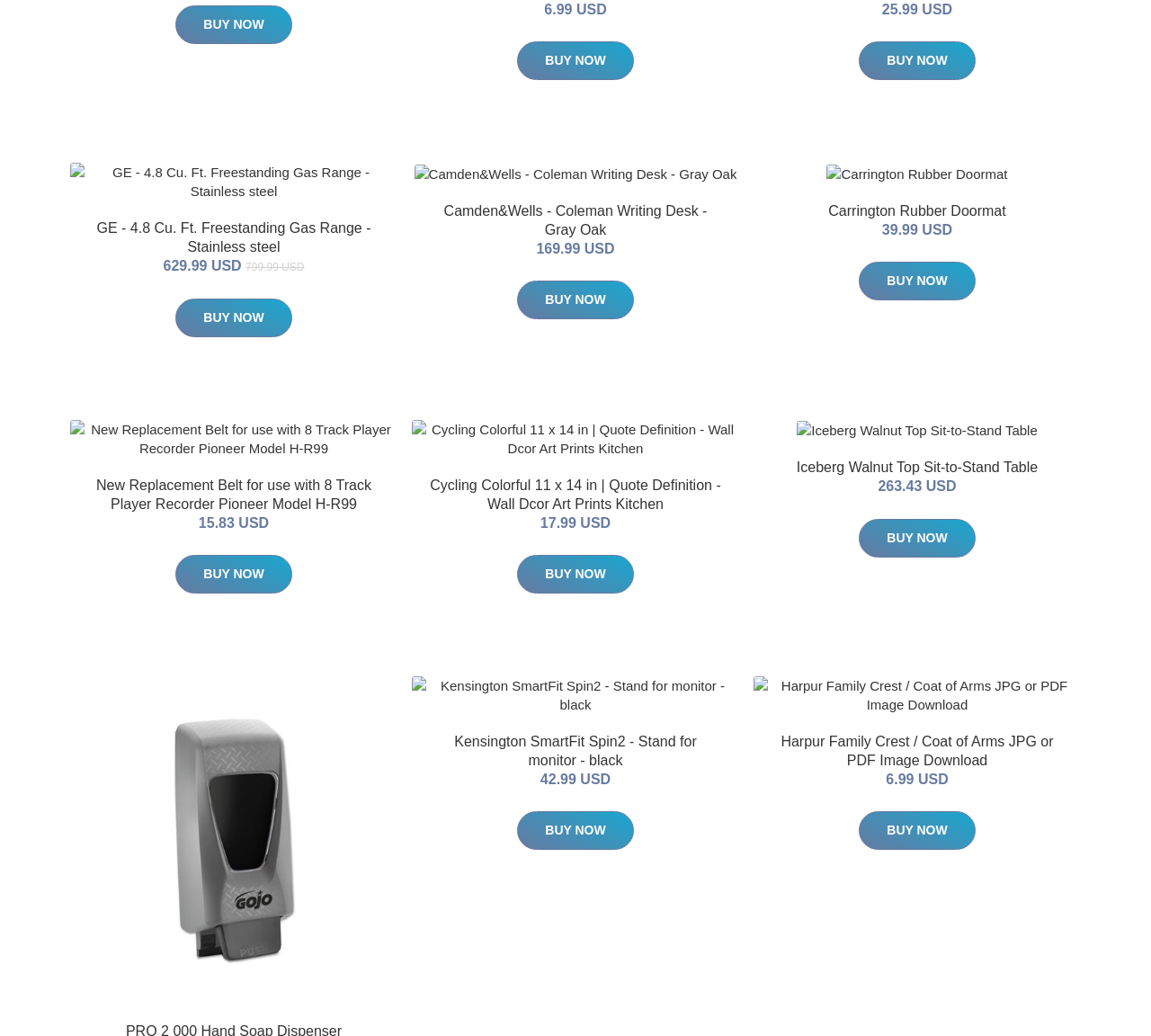Find the bounding box coordinates for the area you need to click to carry out the instruction: "Get Cycling Colorful 11 x 14 in | Quote Definition - Wall Dcor Art Prints Kitchen". The coordinates should be four float numbers between 0 and 1, indicated as [left, top, right, bottom].

[0.449, 0.536, 0.551, 0.573]